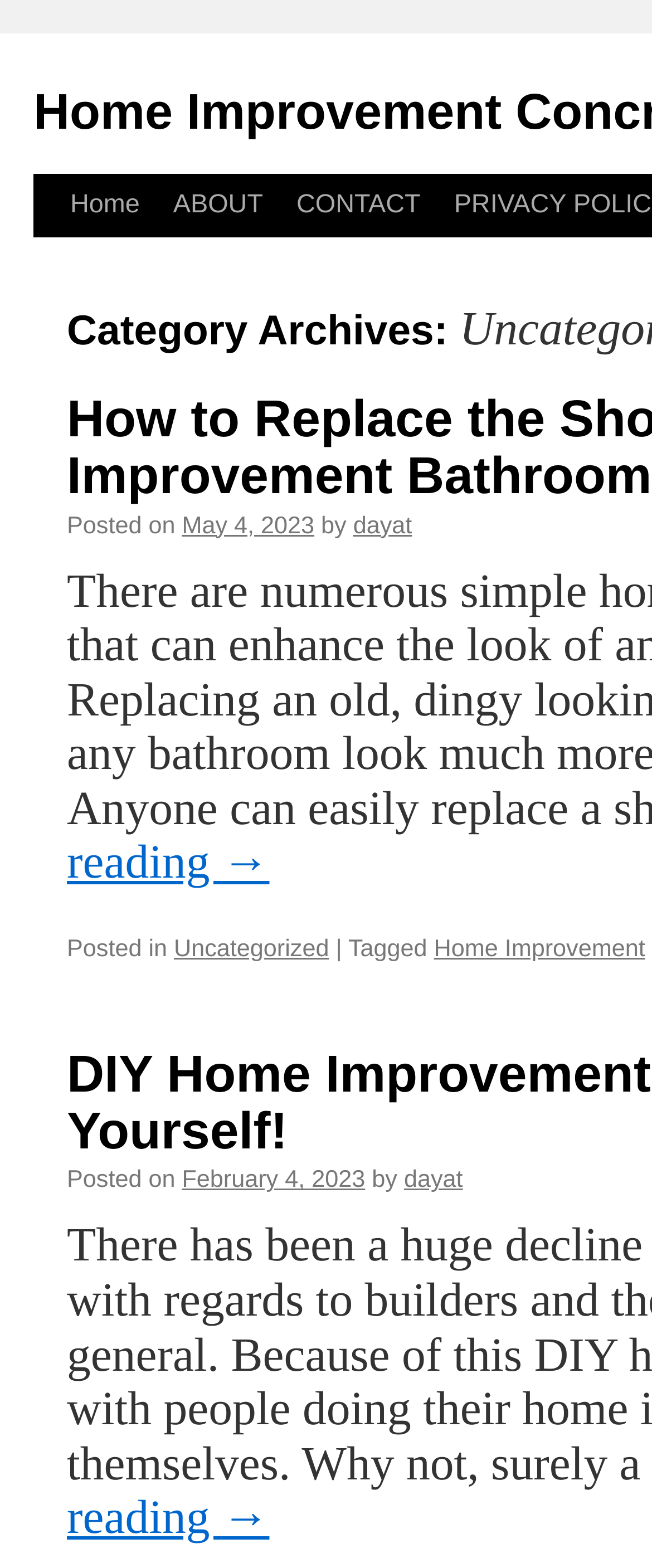Determine the bounding box coordinates for the UI element described. Format the coordinates as (top-left x, top-left y, bottom-right x, bottom-right y) and ensure all values are between 0 and 1. Element description: PRIVACY POLICY

[0.598, 0.111, 0.924, 0.192]